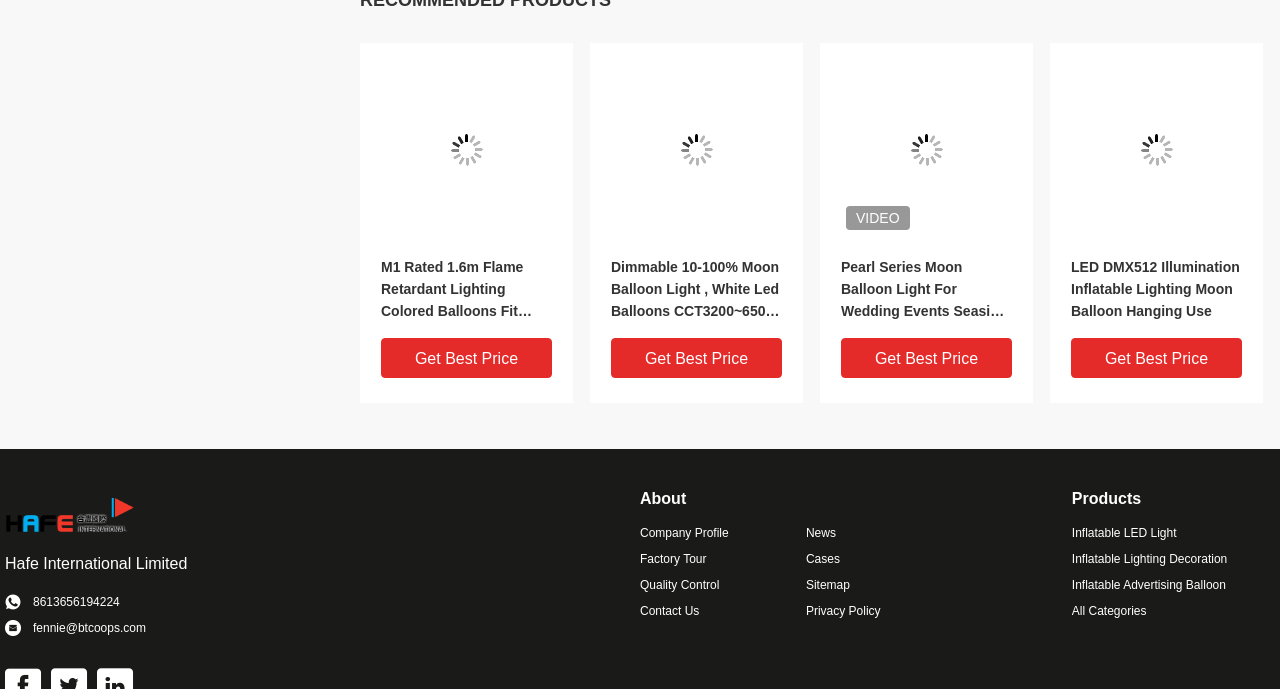Provide the bounding box coordinates for the UI element that is described by this text: "Contact Us". The coordinates should be in the form of four float numbers between 0 and 1: [left, top, right, bottom].

[0.5, 0.874, 0.605, 0.9]